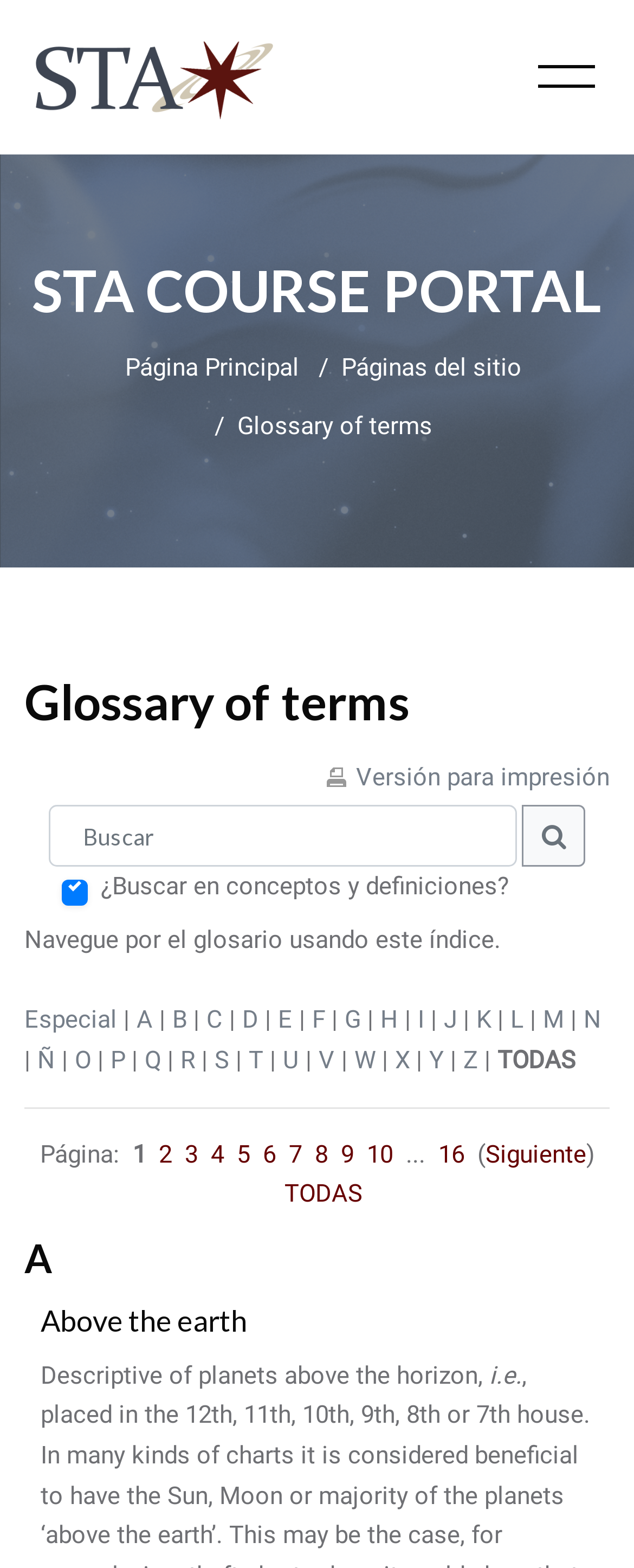What is the first letter in the glossary?
Please provide a comprehensive answer based on the information in the image.

I can see that the webpage is a glossary of terms, and it has an alphabetical index at the bottom. The first letter in the index is 'A', which is a link.